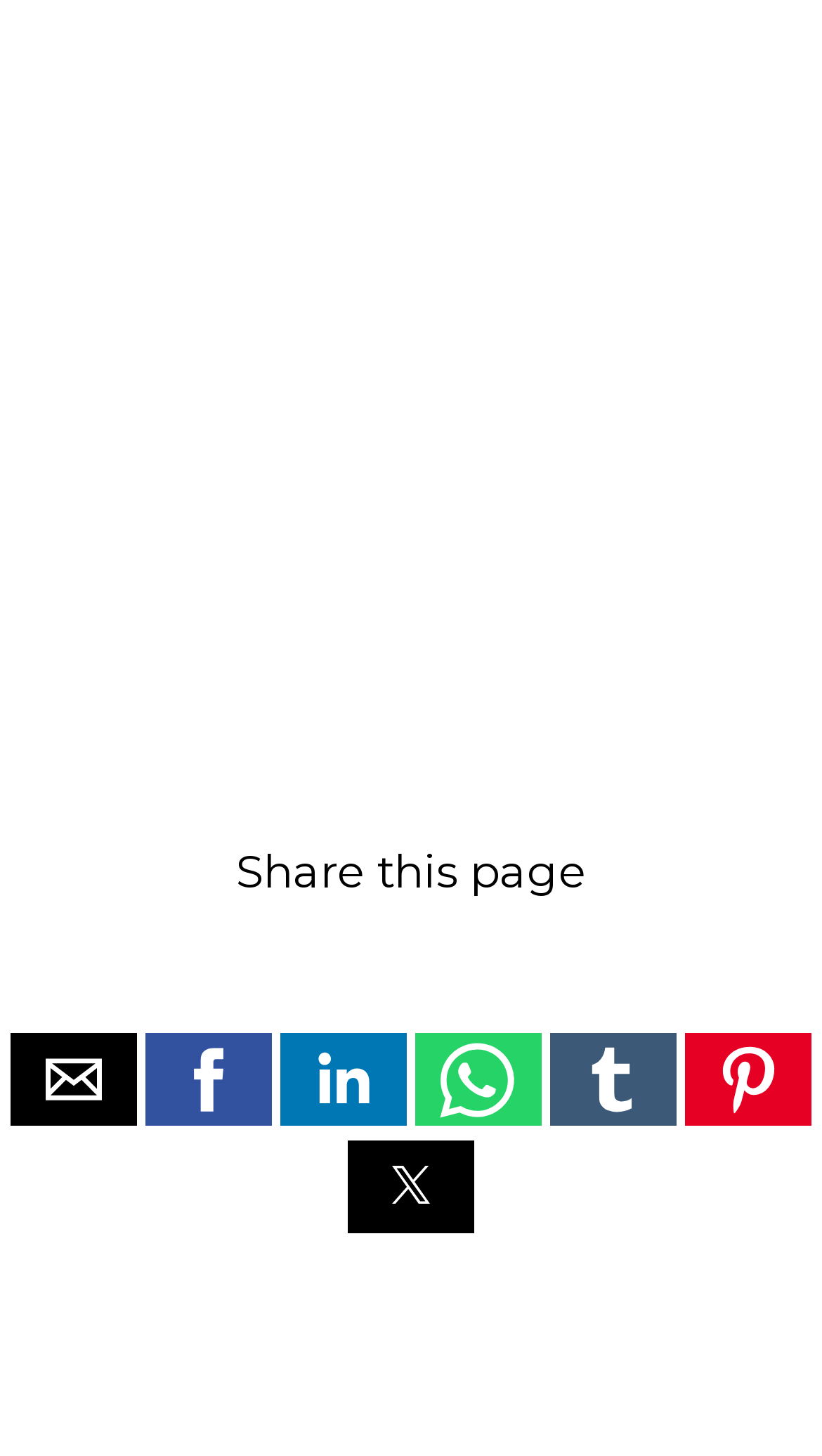Please specify the bounding box coordinates of the clickable section necessary to execute the following command: "Share this page on Facebook".

[0.177, 0.709, 0.331, 0.772]